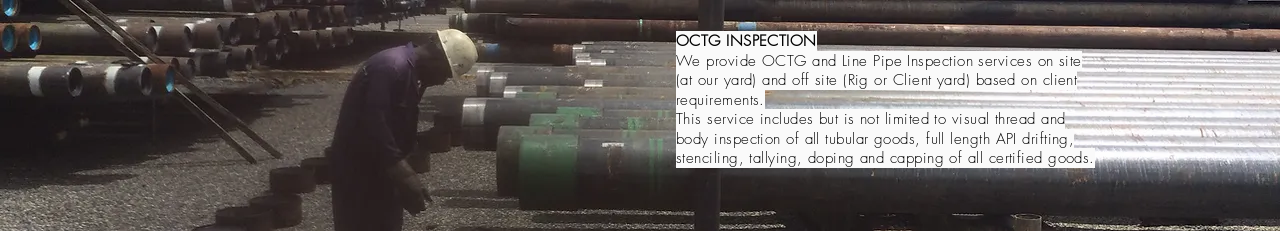Explain the image with as much detail as possible.

This image illustrates the OCTG (Oil Country Tubular Goods) inspection services provided by Fanch Energy Services. In the foreground, a technician in a safety helmet is engaged in inspecting tubular goods on a yard, highlighting the meticulous work involved in maintaining quality standards. Behind him, stacks of pipes arranged neatly underscored the scale of operations related to line pipe inspections. 

The accompanying text emphasizes that the company offers on-site and off-site inspection services, detailing the process which includes visual checks of the threads and bodies of tubular goods, full-length API drifting, and the essential tasks of stenciling, tallying, doping, and capping. This comprehensive overview underscores the commitment to quality and the rigorous standards upheld by their certified inspectors in servicing client requirements.